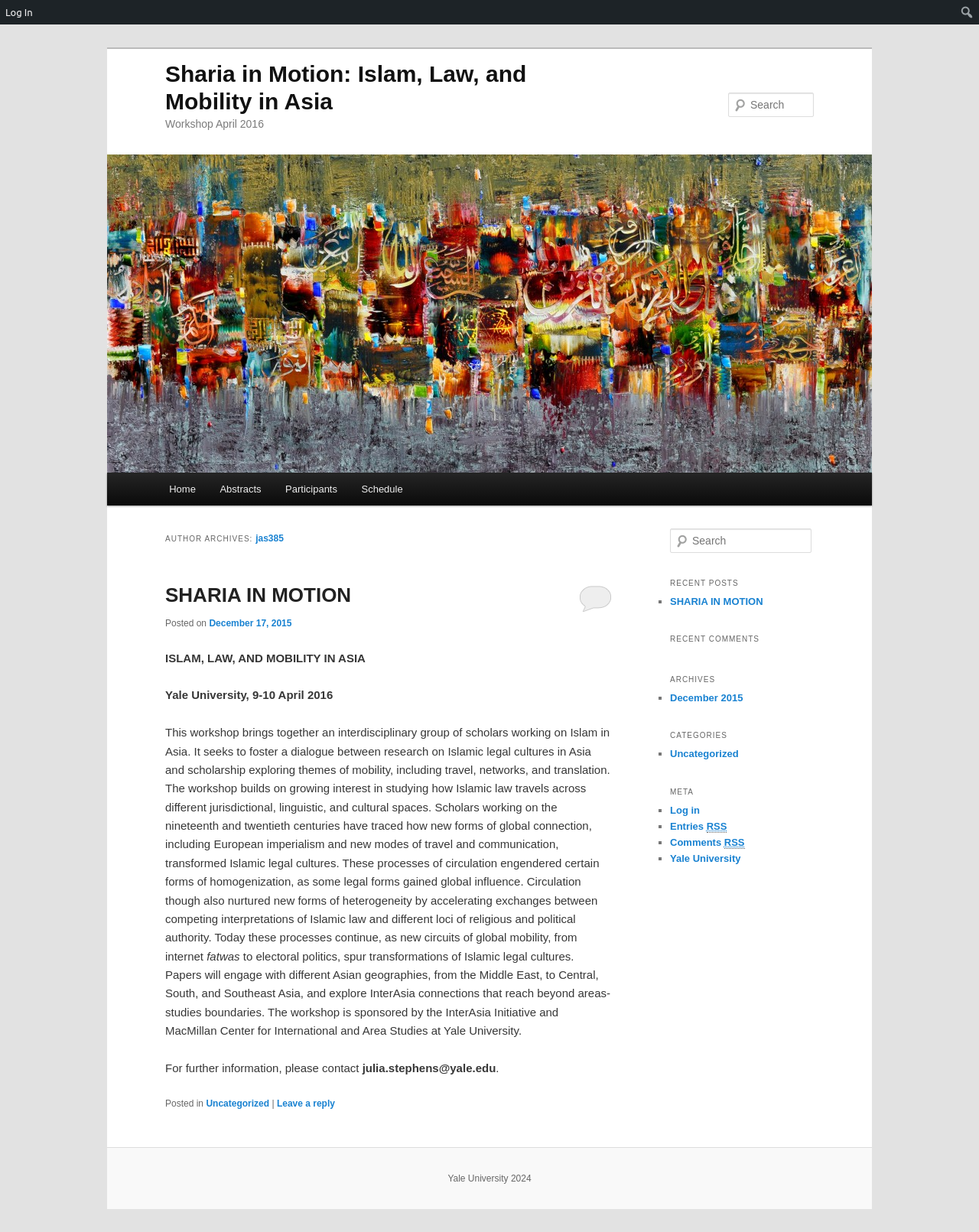Determine the bounding box coordinates for the area you should click to complete the following instruction: "contact the author".

[0.37, 0.861, 0.506, 0.872]